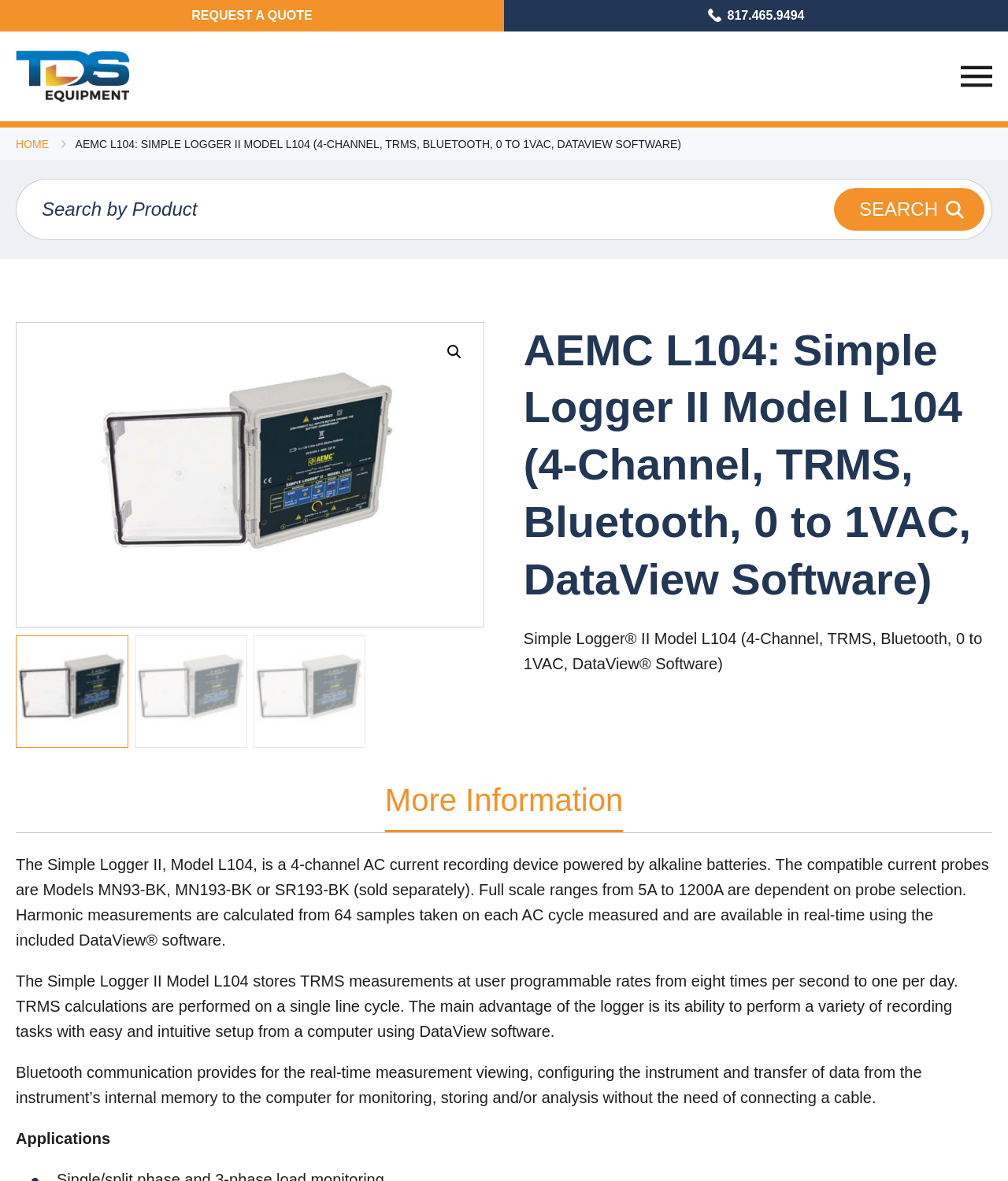Please find the bounding box for the following UI element description. Provide the coordinates in (top-left x, top-left y, bottom-right x, bottom-right y) format, with values between 0 and 1: Scrapbooking Business

None